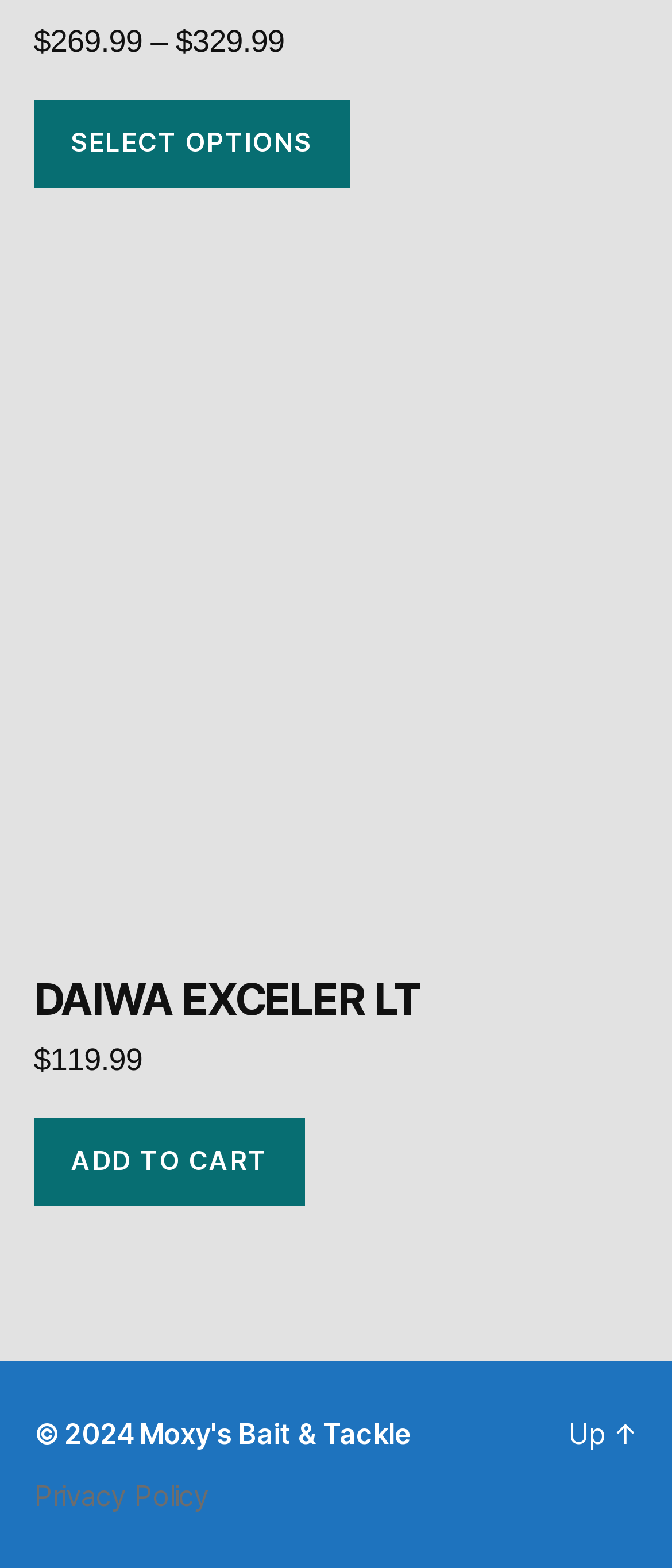Provide a brief response using a word or short phrase to this question:
What is the bounding box coordinate of the 'Moxy's Bait & Tackle' link?

[0.208, 0.904, 0.612, 0.926]